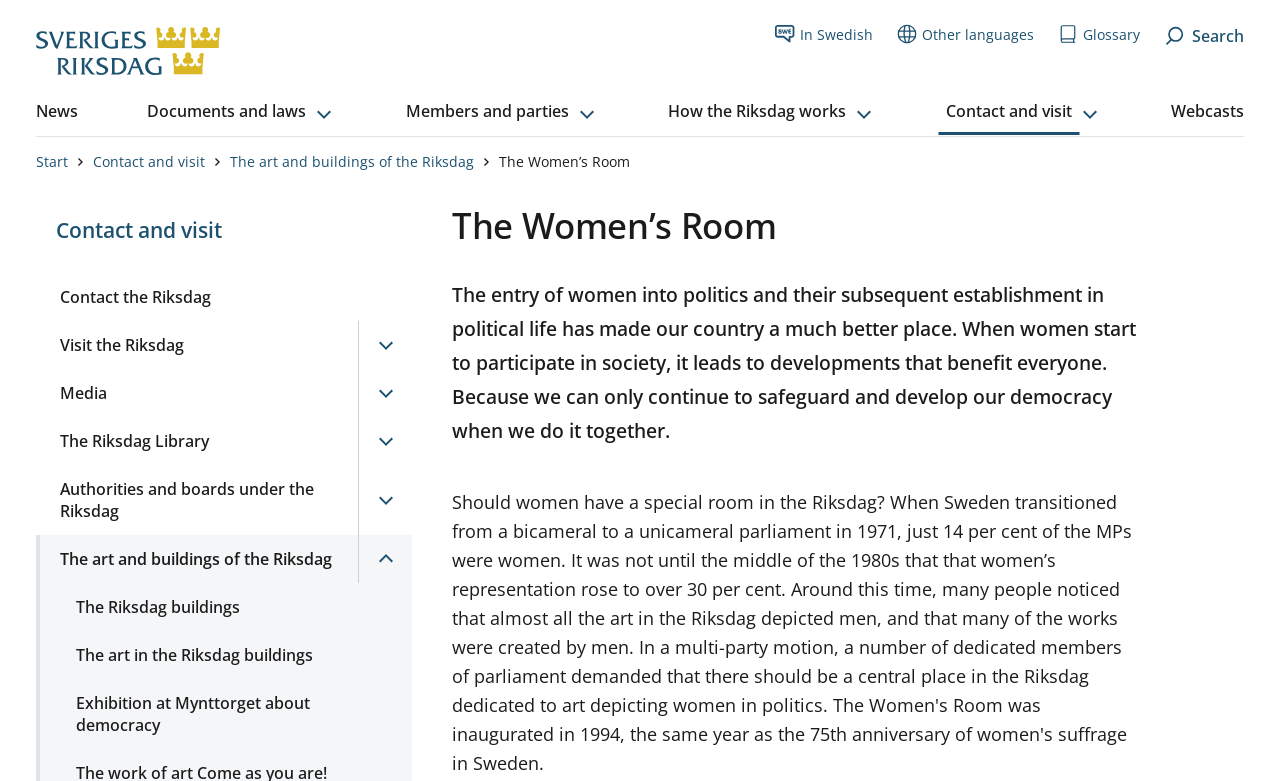Please analyze the image and provide a thorough answer to the question:
What is the logo of the website?

The logo of the website is located at the top left corner of the webpage, and it is an image with a bounding box coordinate of [0.028, 0.035, 0.172, 0.096]. It is also a link that takes the user back to the homepage.